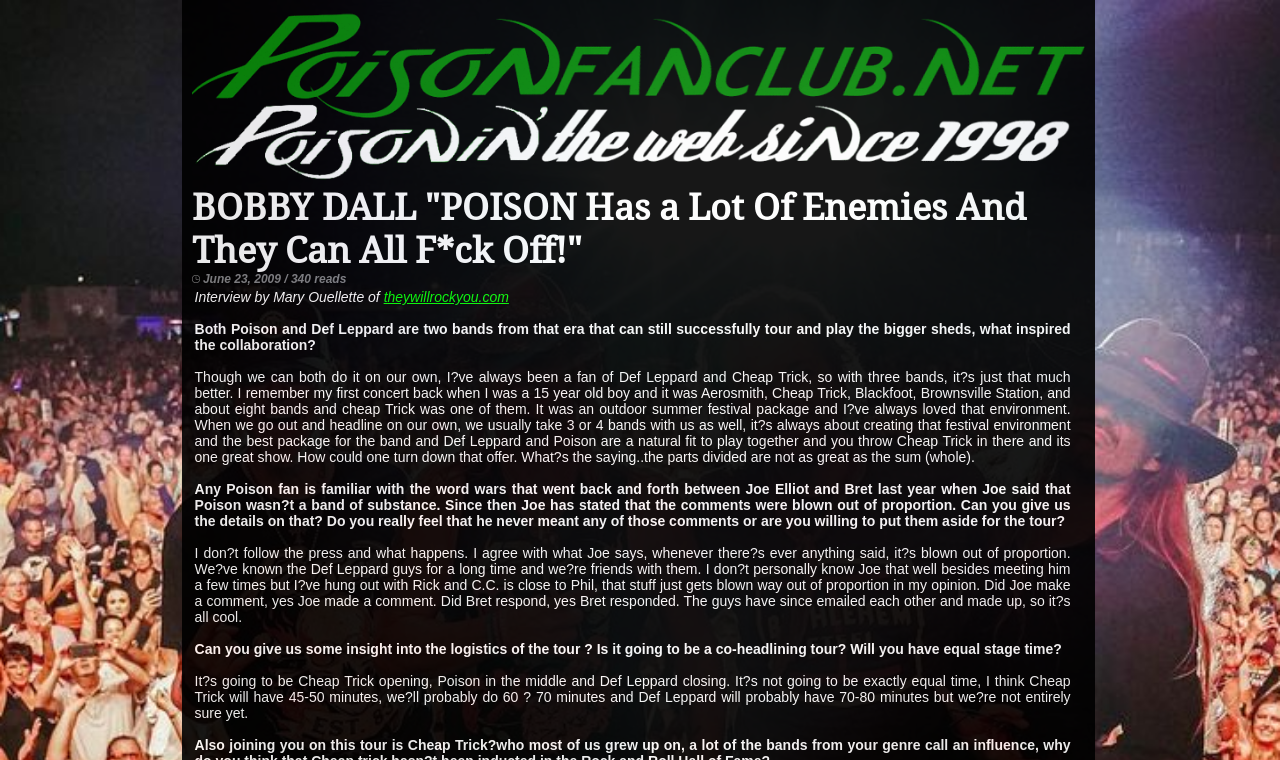From the webpage screenshot, identify the region described by NOSOTROS. Provide the bounding box coordinates as (top-left x, top-left y, bottom-right x, bottom-right y), with each value being a floating point number between 0 and 1.

None